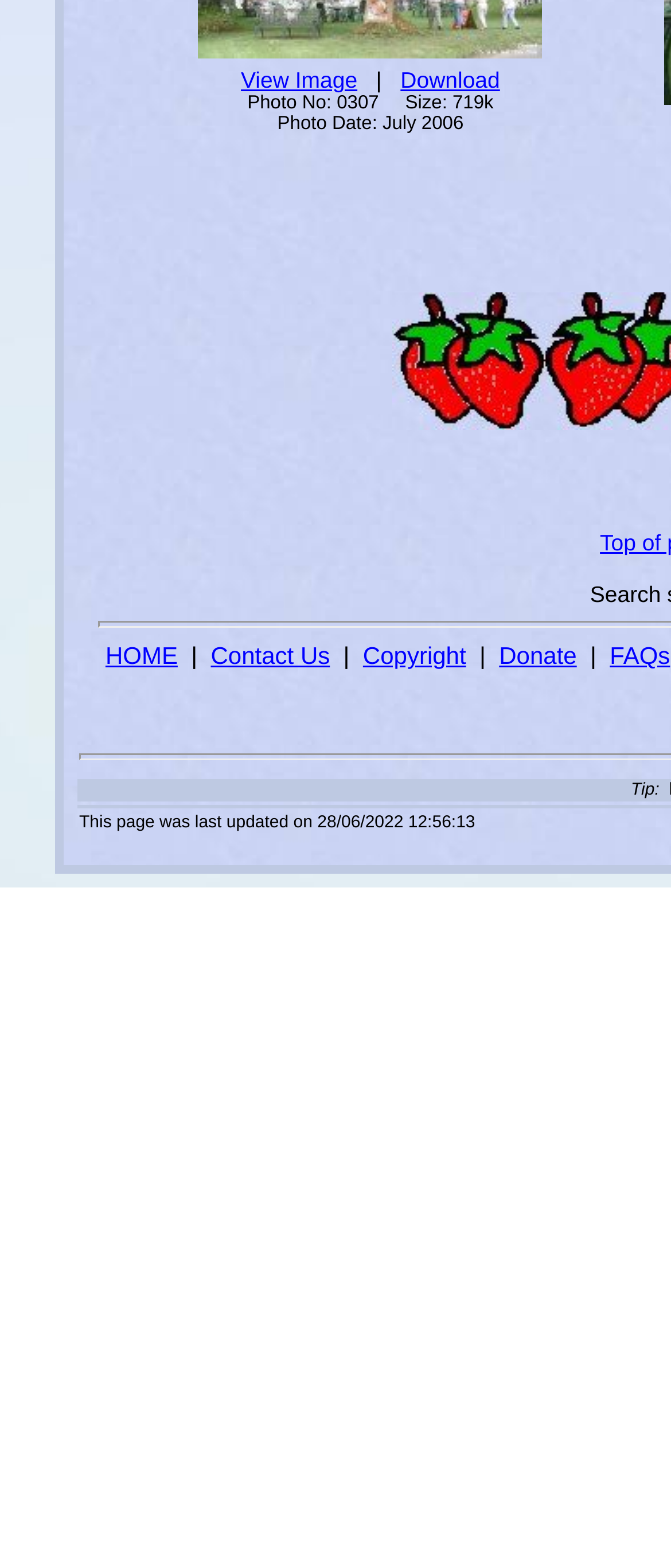Can you look at the image and give a comprehensive answer to the question:
When was the photo taken?

The date when the photo was taken can be found in the text 'Photo Date: July 2006' which is located at the top of the webpage, indicating the month and year when the photo was captured.